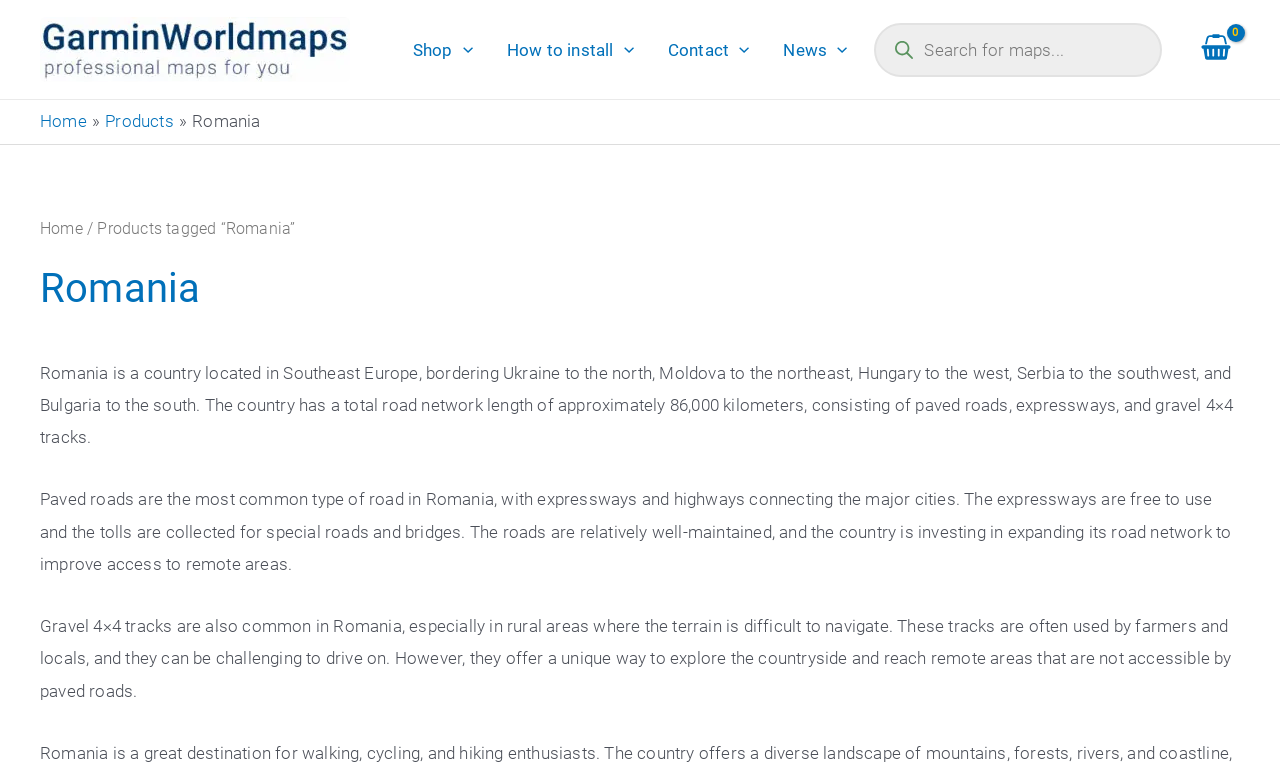Give a one-word or short-phrase answer to the following question: 
How long is Romania's total road network?

86,000 kilometers